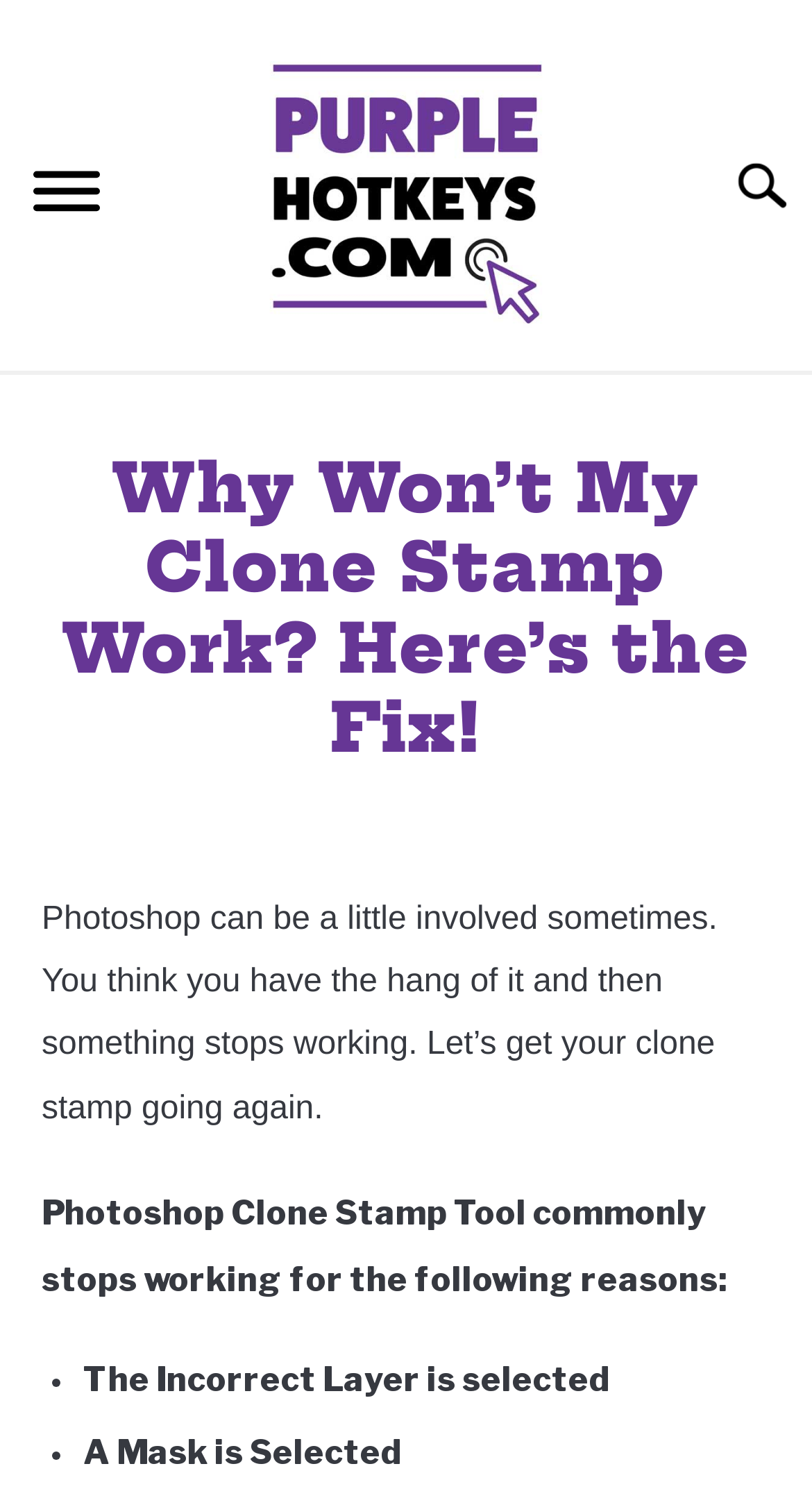Identify the bounding box coordinates for the element that needs to be clicked to fulfill this instruction: "Toggle the submenu". Provide the coordinates in the format of four float numbers between 0 and 1: [left, top, right, bottom].

[0.882, 0.41, 1.0, 0.477]